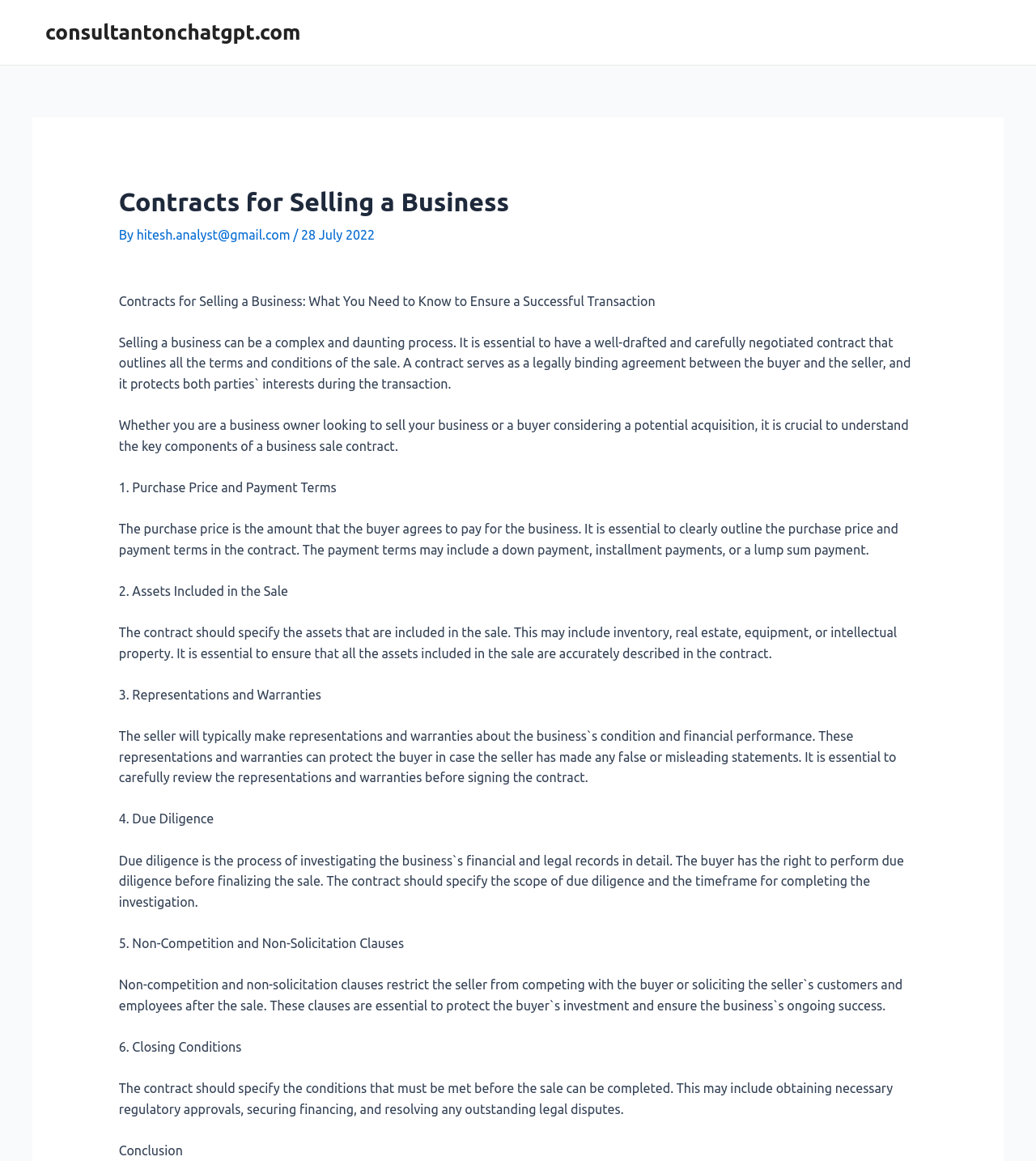Can you extract the headline from the webpage for me?

Contracts for Selling a Business